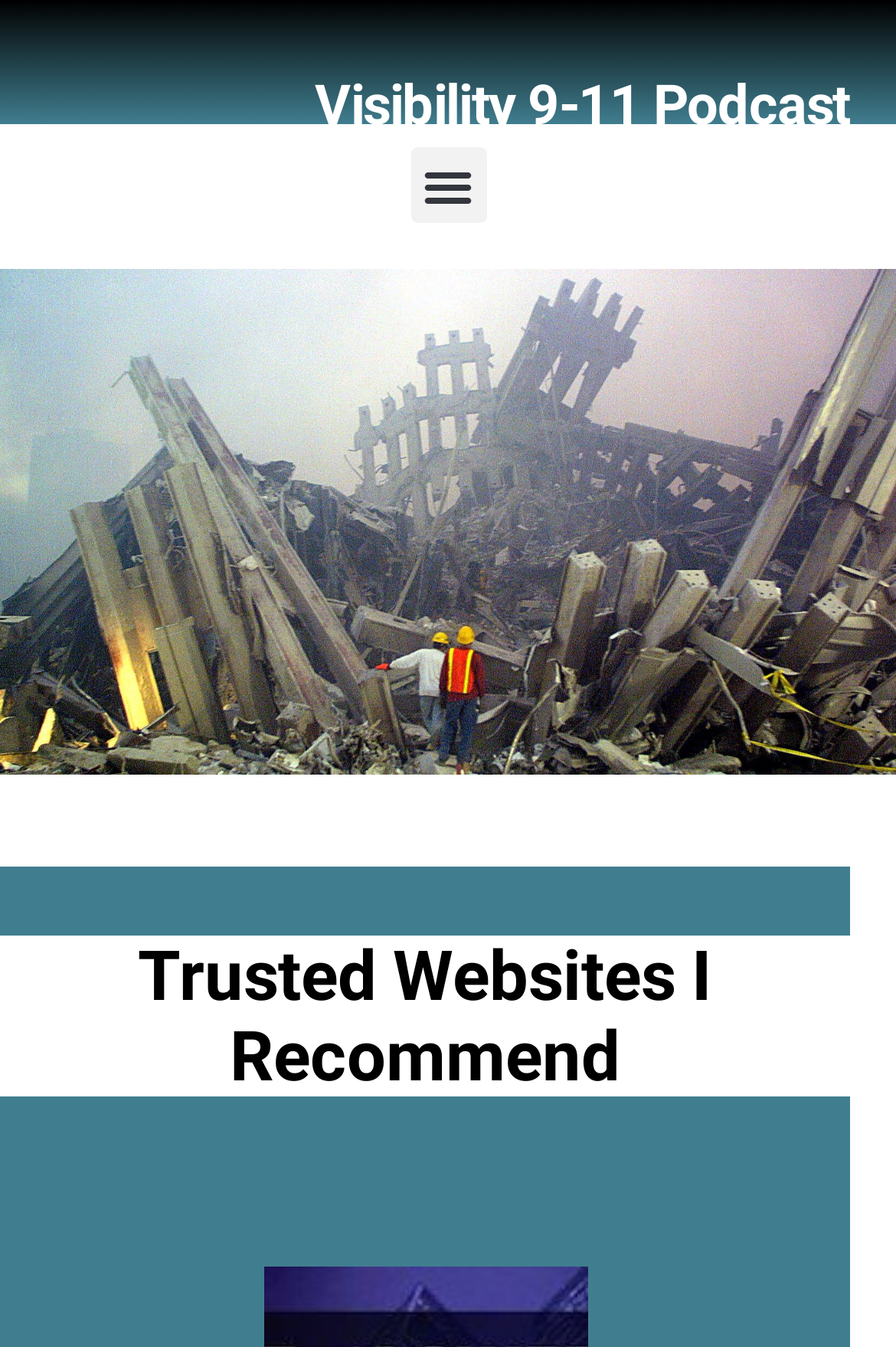What is the position of the 'Visibility 9-11 Podcast' link?
Answer with a single word or phrase by referring to the visual content.

Top center